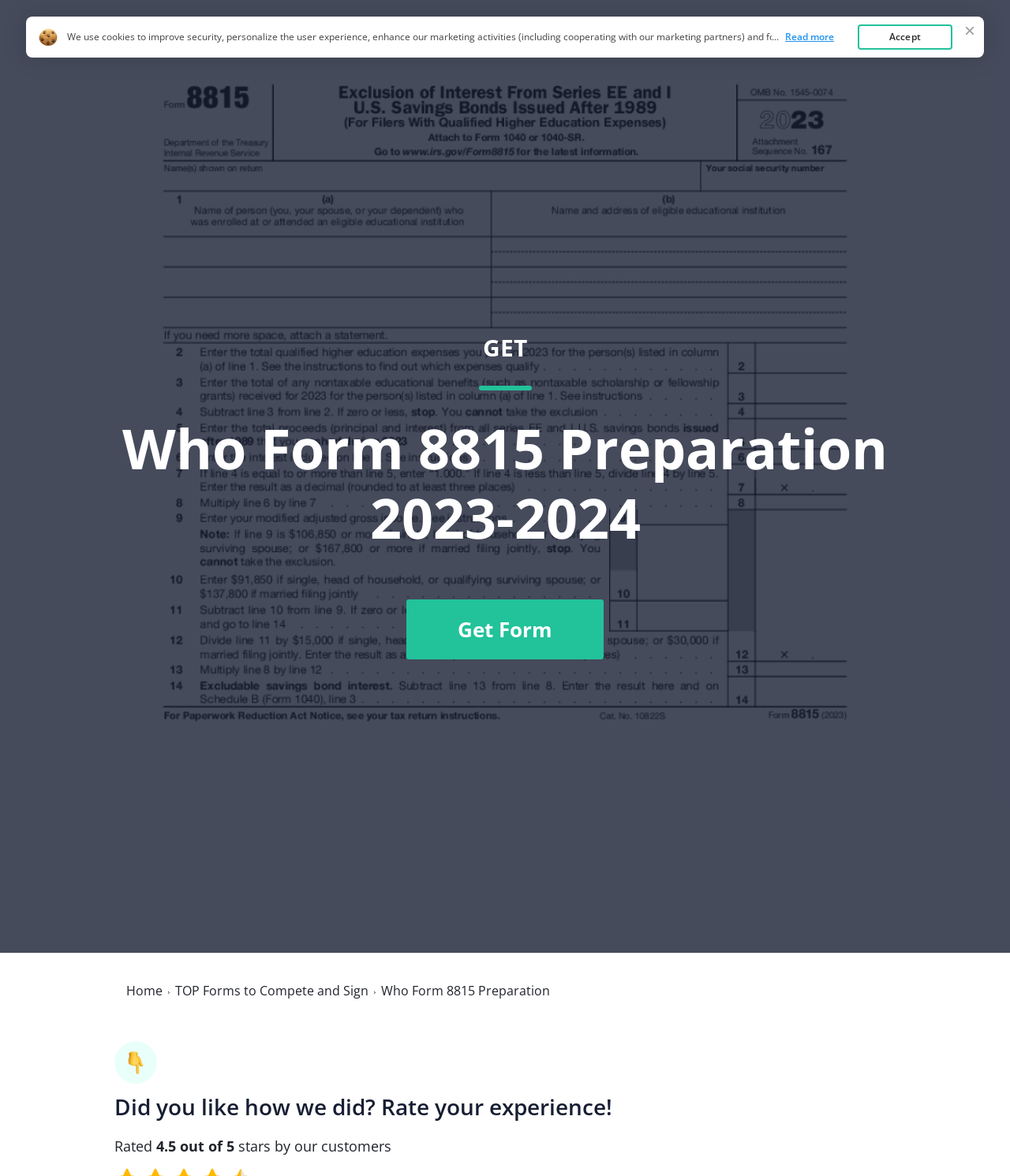Locate the bounding box coordinates of the area that needs to be clicked to fulfill the following instruction: "Click on the 'Home' link". The coordinates should be in the format of four float numbers between 0 and 1, namely [left, top, right, bottom].

[0.755, 0.035, 0.791, 0.049]